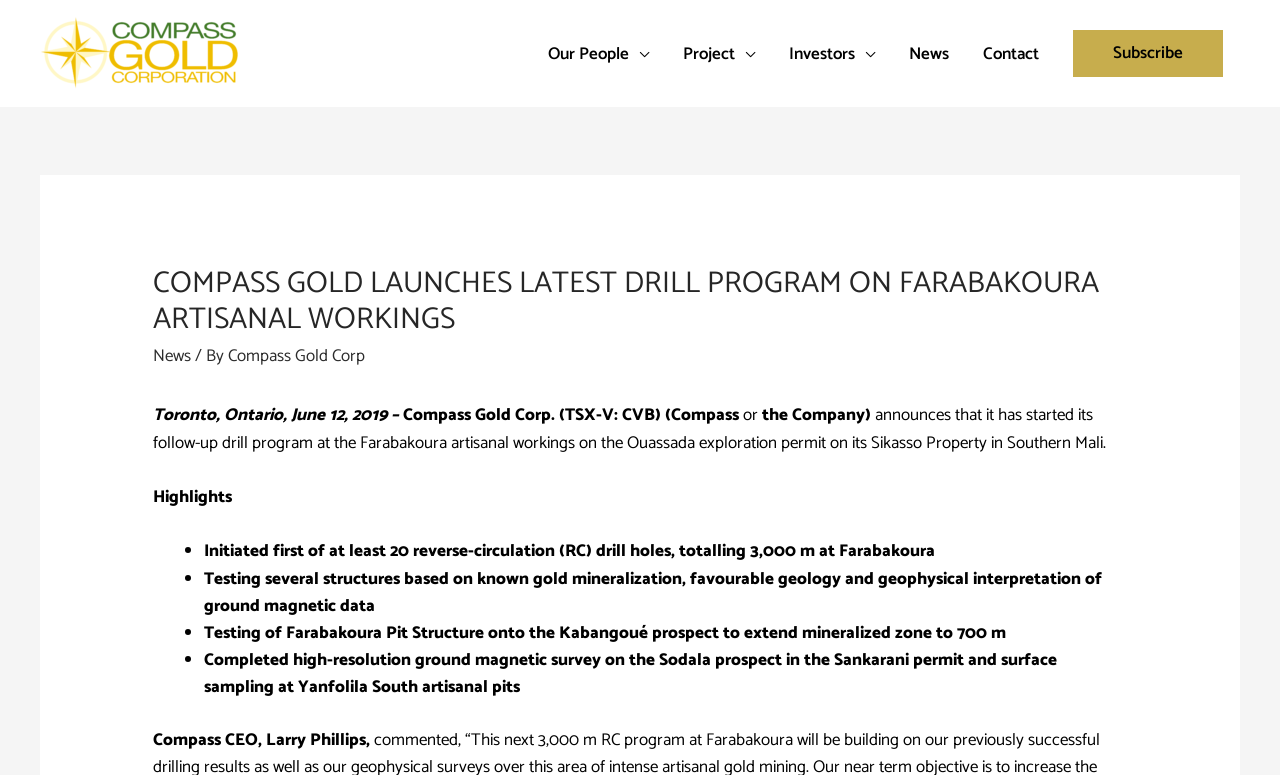Respond to the following question with a brief word or phrase:
How many RC drill holes will be initiated?

at least 20